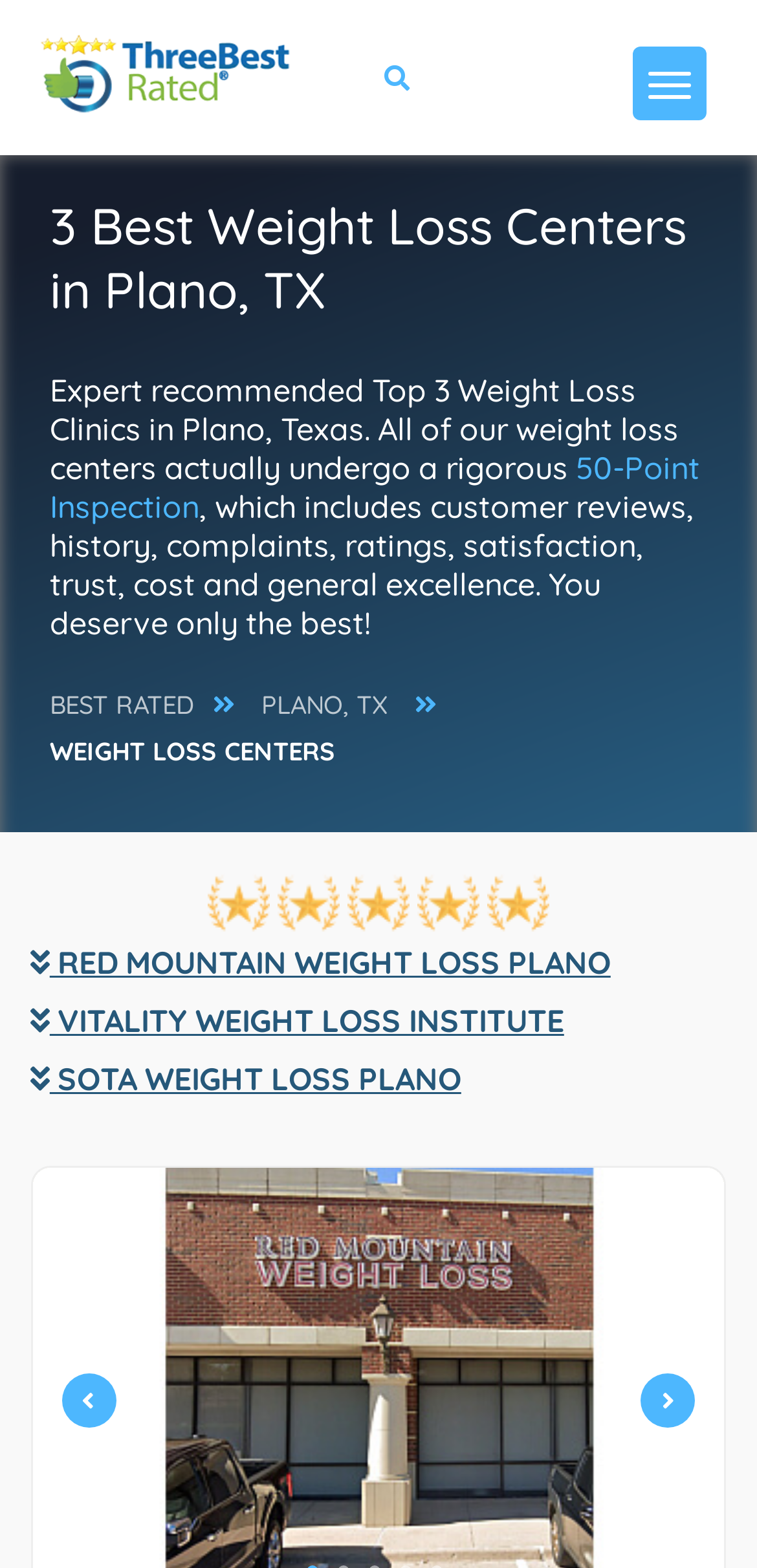Provide a brief response to the question below using a single word or phrase: 
What type of business are the recommended weight loss centers?

Top Business